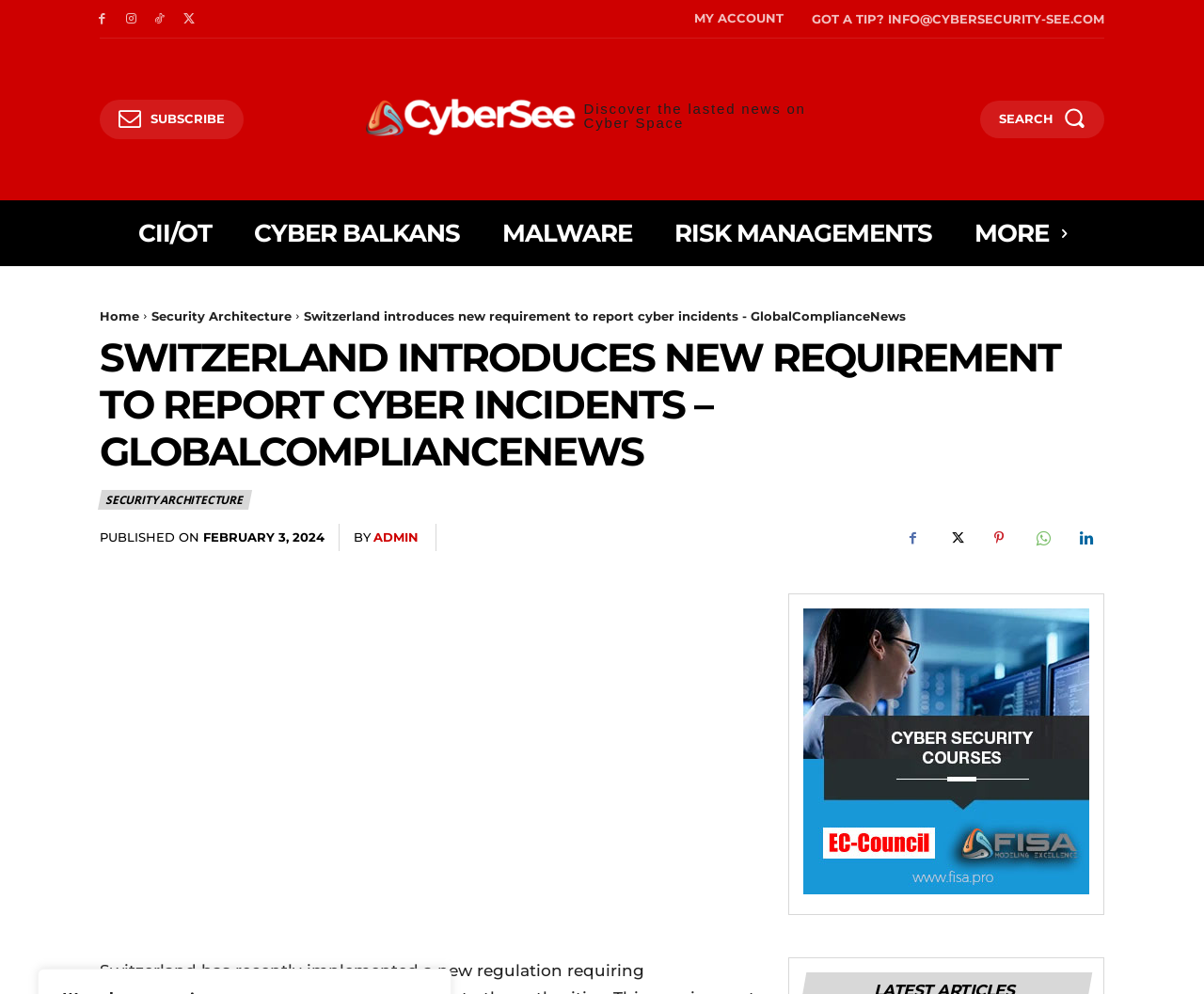Please give a one-word or short phrase response to the following question: 
Who is the author of the article?

ADMIN